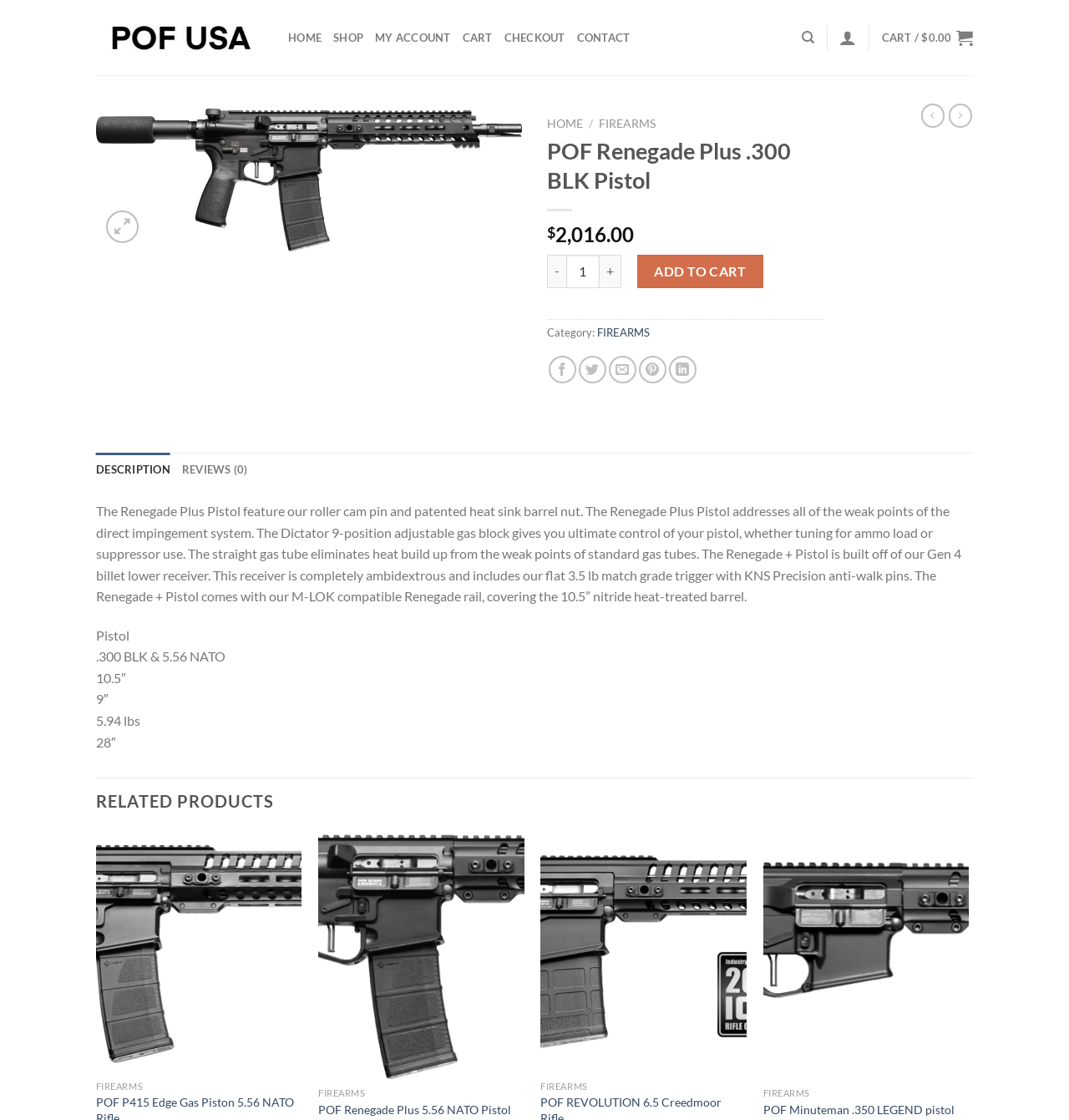Locate the bounding box coordinates of the element's region that should be clicked to carry out the following instruction: "Click the 'Wishlist' button". The coordinates need to be four float numbers between 0 and 1, i.e., [left, top, right, bottom].

[0.449, 0.104, 0.479, 0.133]